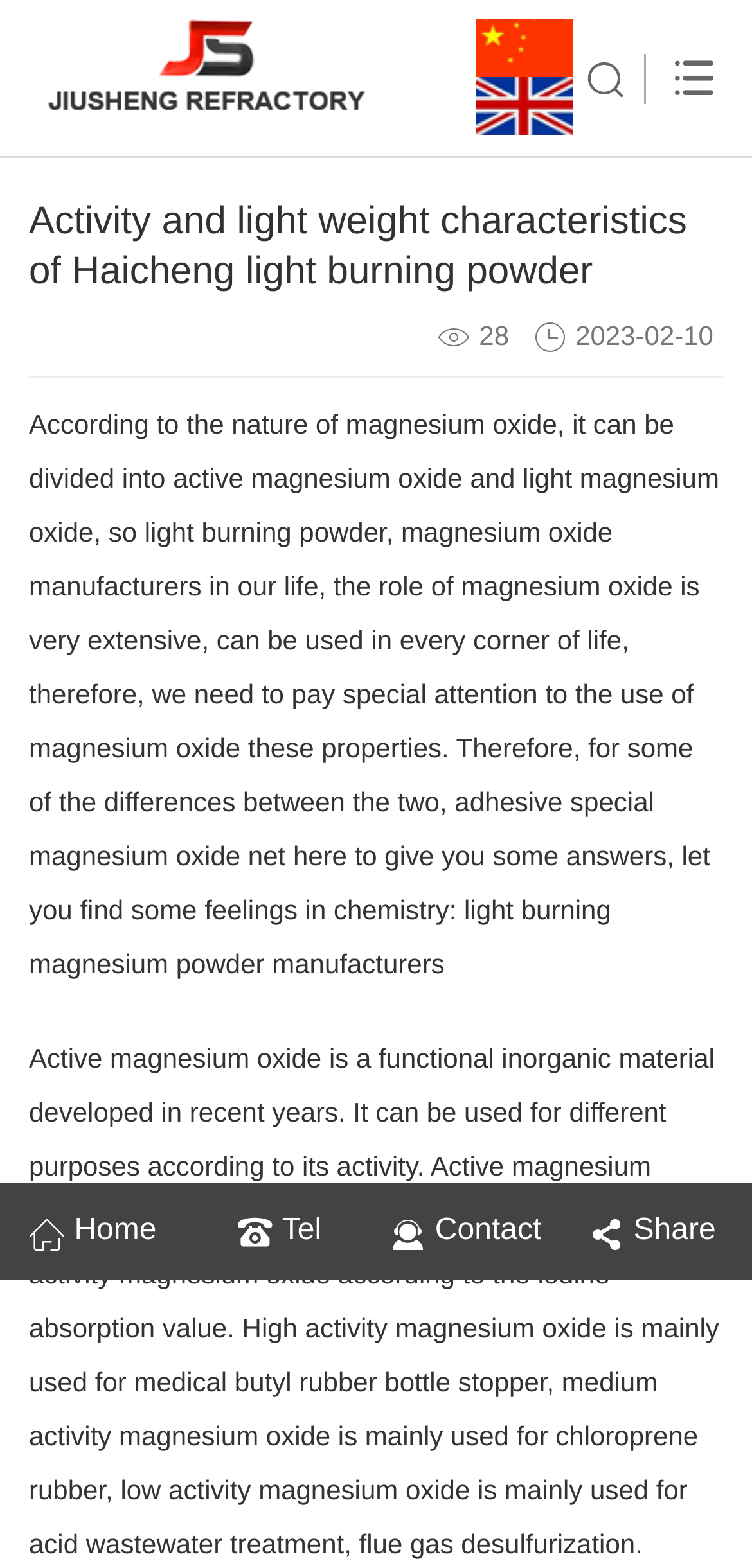How many types of active magnesium oxide are there?
Look at the screenshot and respond with one word or a short phrase.

Three